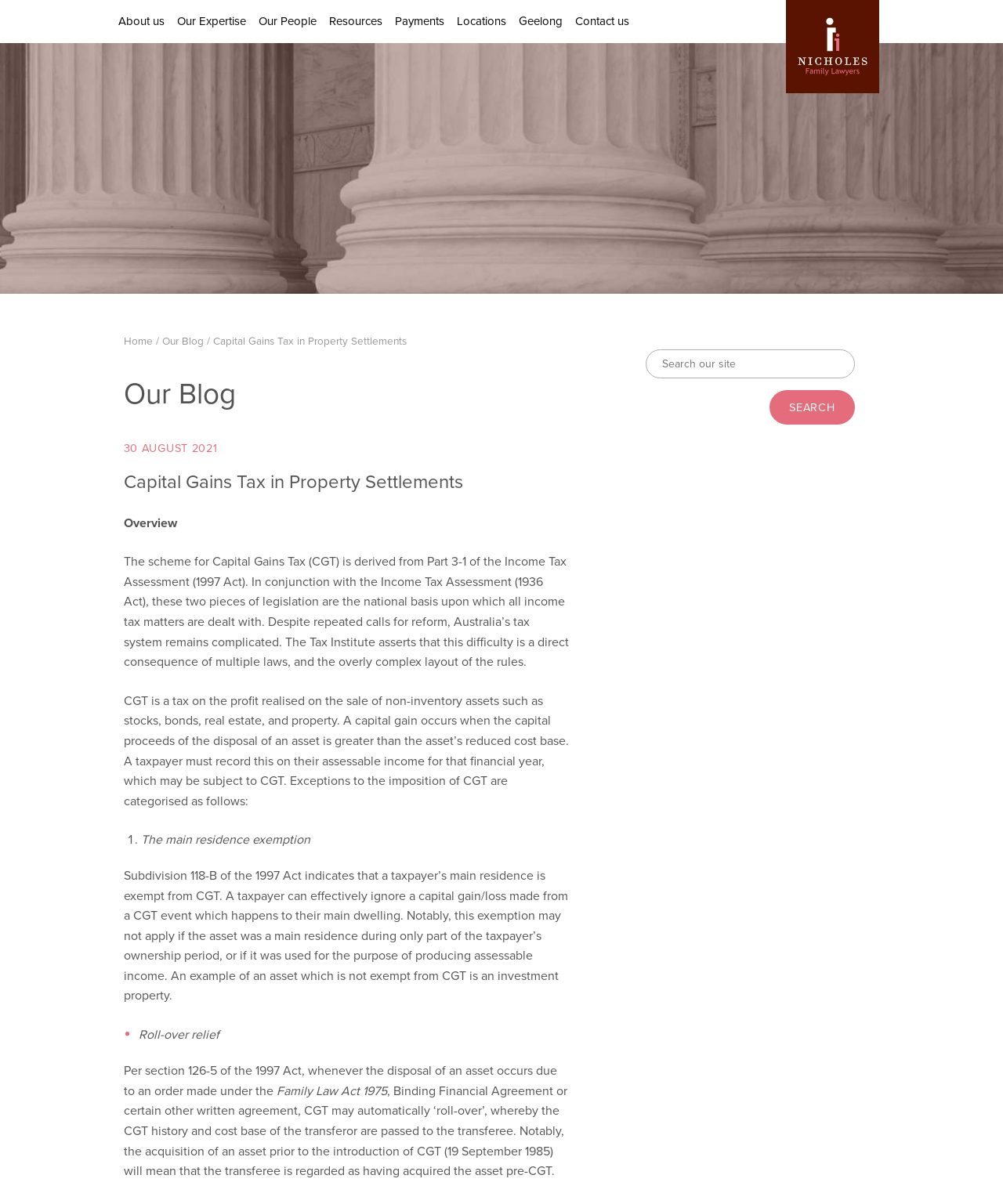Please locate the bounding box coordinates of the element's region that needs to be clicked to follow the instruction: "Read more about Capital Gains Tax in Property Settlements". The bounding box coordinates should be provided as four float numbers between 0 and 1, i.e., [left, top, right, bottom].

[0.212, 0.277, 0.405, 0.29]